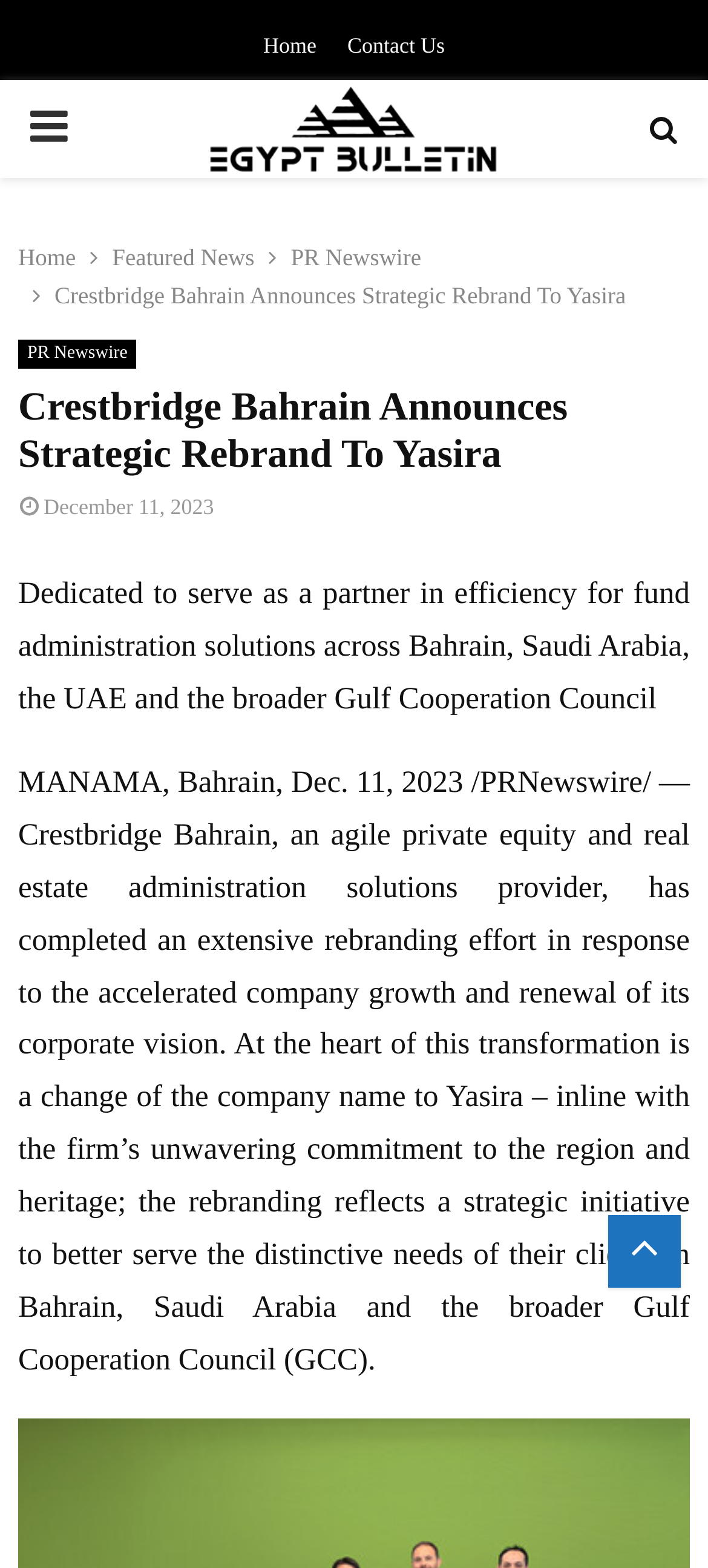Respond to the following question with a brief word or phrase:
In which countries does the company provide fund administration solutions?

Bahrain, Saudi Arabia, UAE